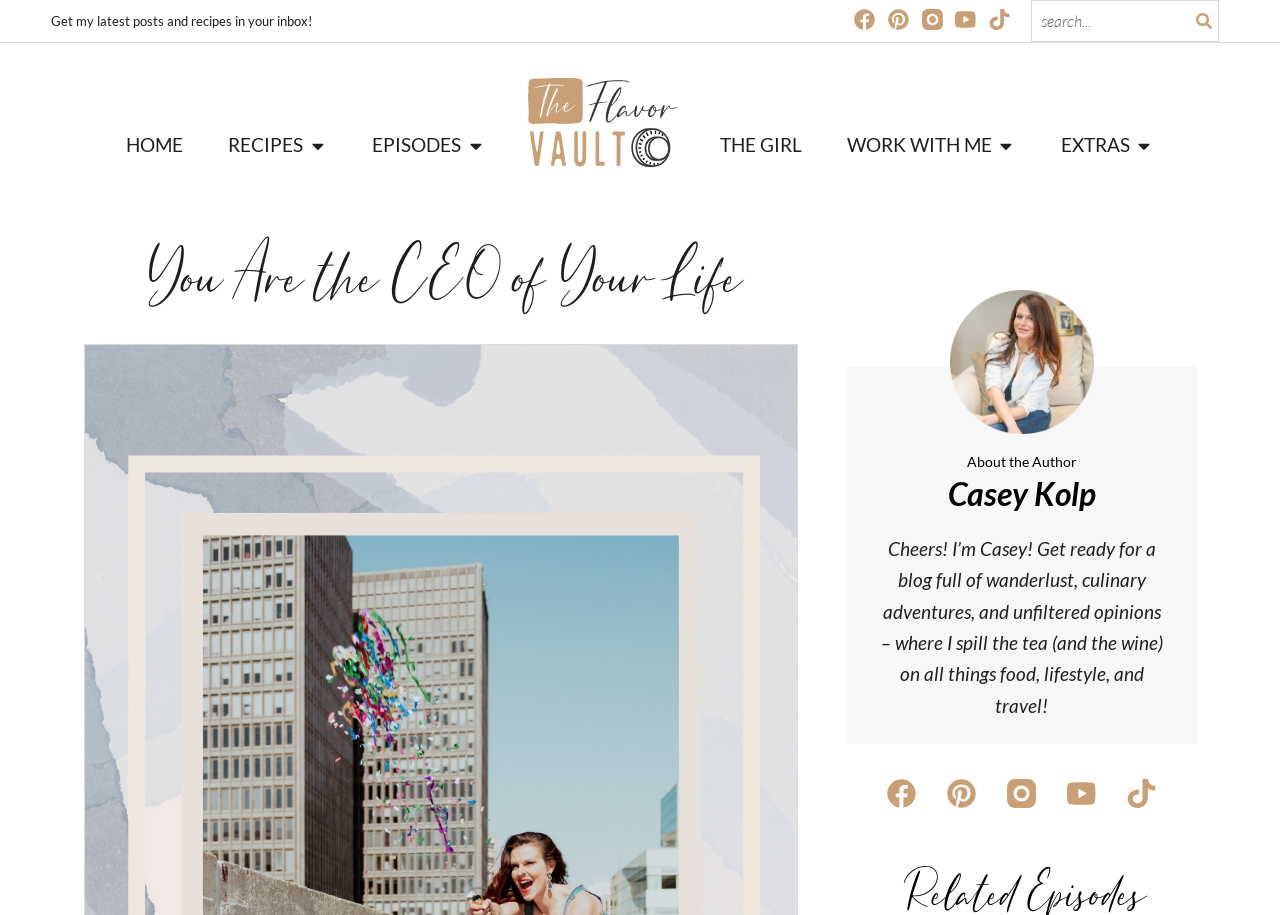Provide the bounding box coordinates of the HTML element described by the text: "Close EXTRAS Open EXTRAS". The coordinates should be in the format [left, top, right, bottom] with values between 0 and 1.

[0.886, 0.143, 0.901, 0.175]